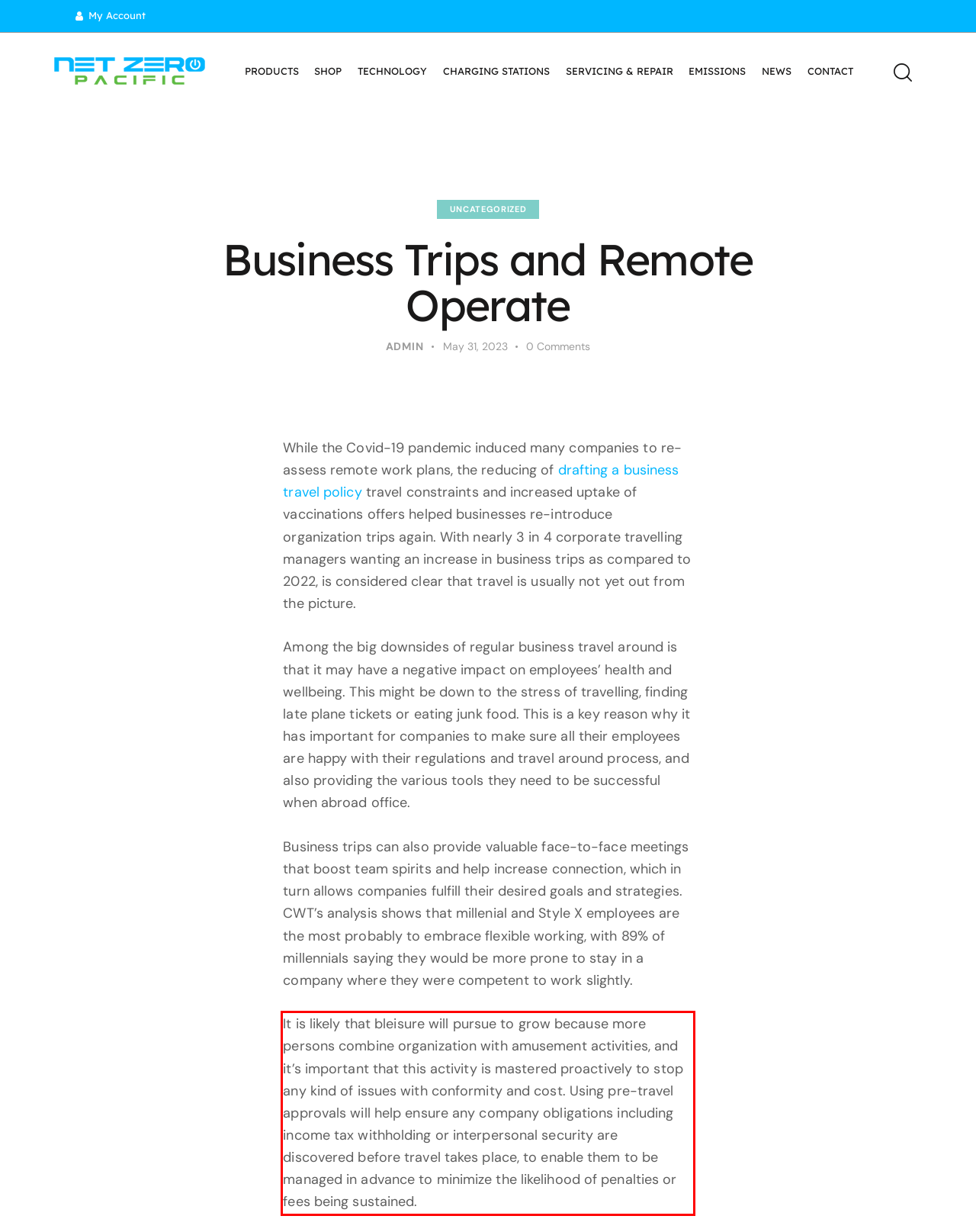Observe the screenshot of the webpage that includes a red rectangle bounding box. Conduct OCR on the content inside this red bounding box and generate the text.

It is likely that bleisure will pursue to grow because more persons combine organization with amusement activities, and it’s important that this activity is mastered proactively to stop any kind of issues with conformity and cost. Using pre-travel approvals will help ensure any company obligations including income tax withholding or interpersonal security are discovered before travel takes place, to enable them to be managed in advance to minimize the likelihood of penalties or fees being sustained.